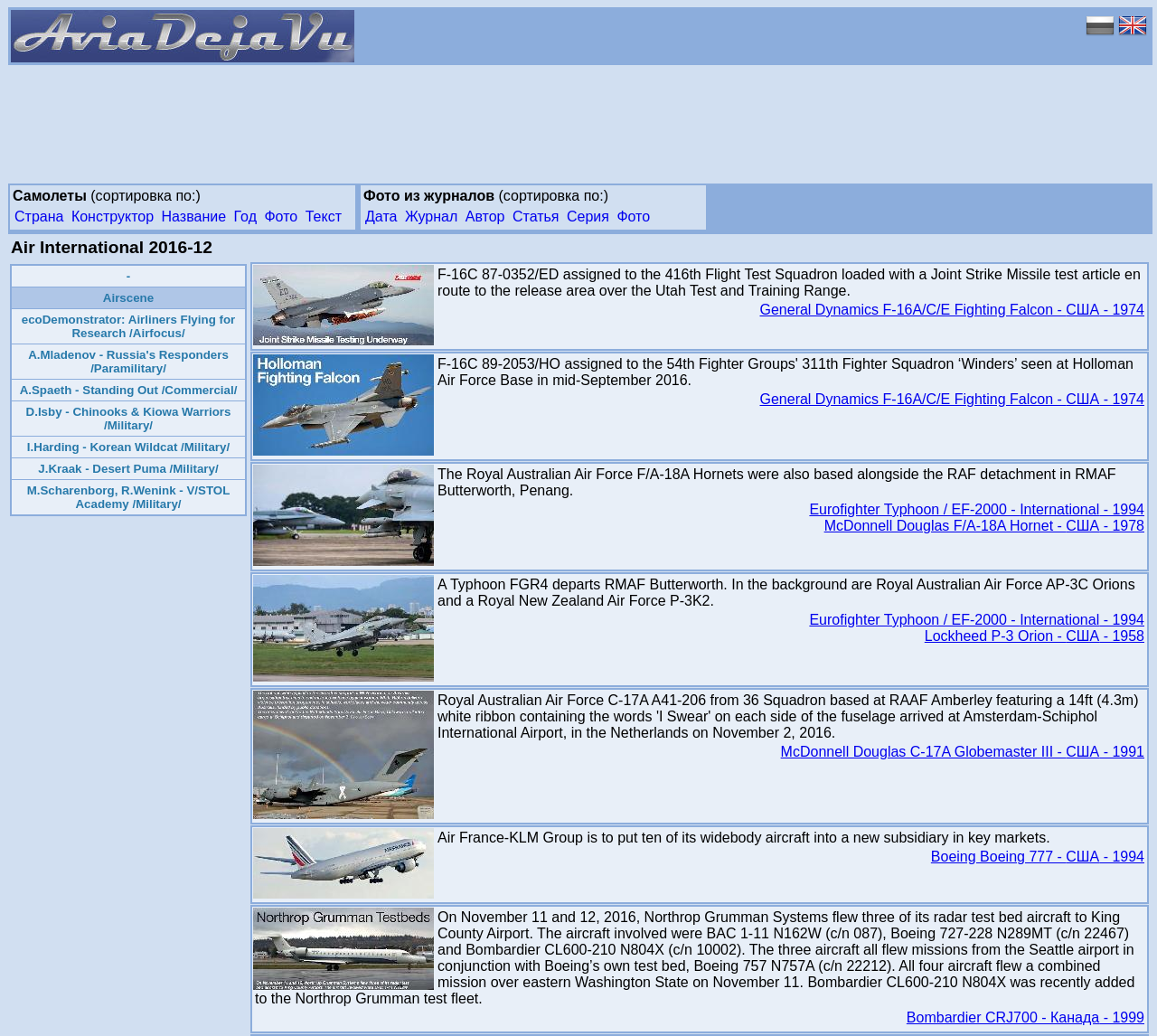Respond with a single word or phrase to the following question:
How many static text elements are there on this webpage?

7